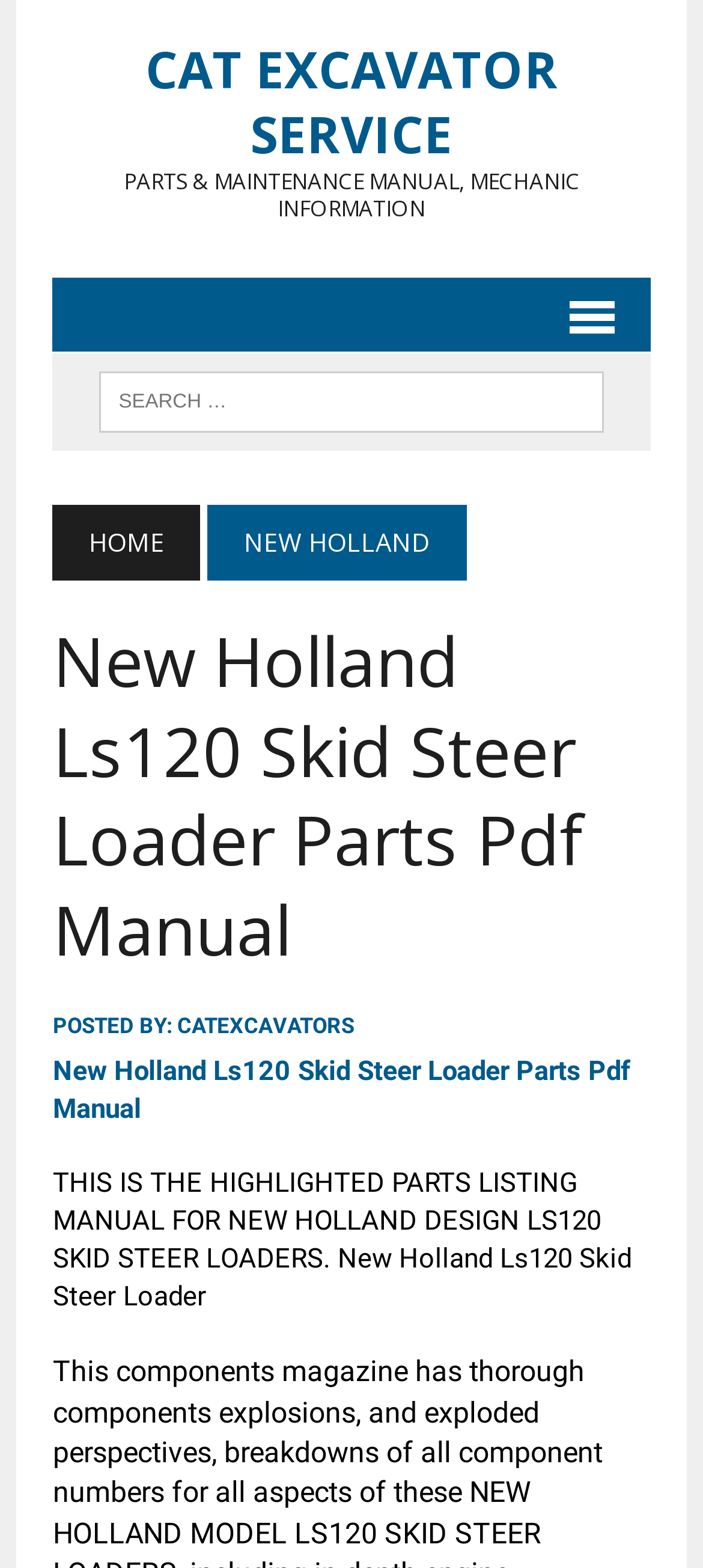What is the model of the skid steer loader?
Please answer the question with as much detail as possible using the screenshot.

From the header 'New Holland Ls120 Skid Steer Loader Parts Pdf Manual', we can extract the model of the skid steer loader, which is LS120.